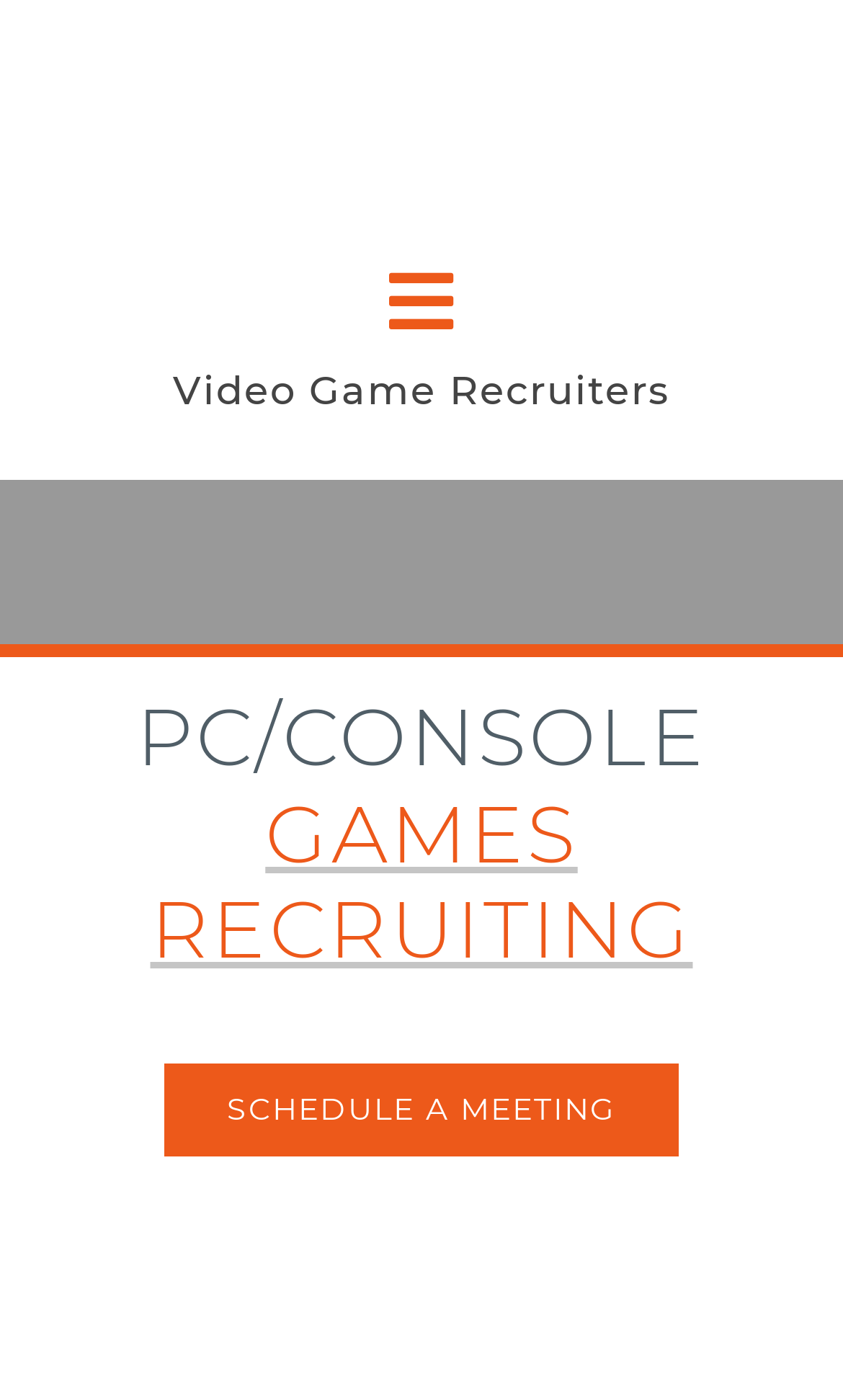What is the logo of the company?
Provide a short answer using one word or a brief phrase based on the image.

DAM, Inc. Logo